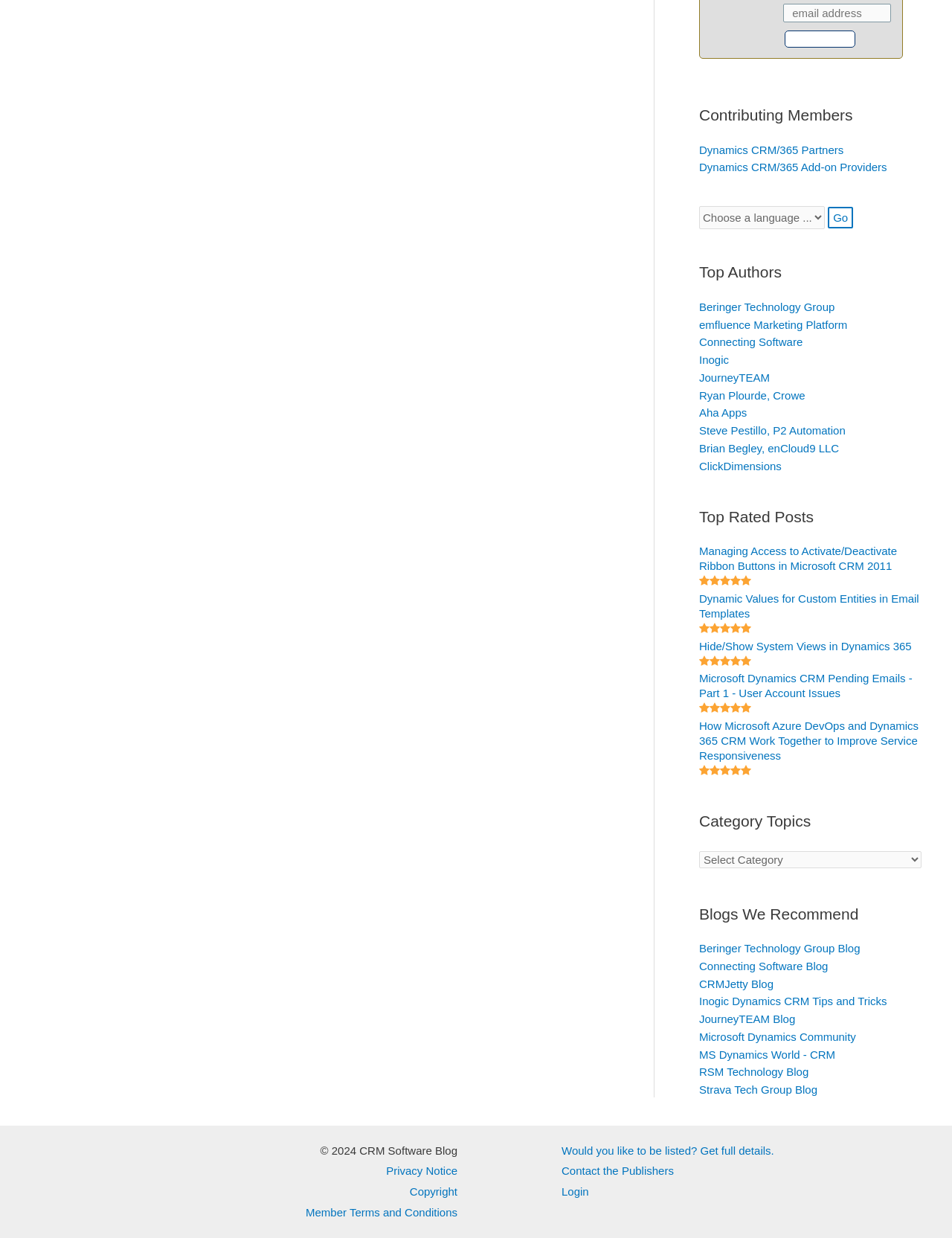Specify the bounding box coordinates for the region that must be clicked to perform the given instruction: "Read the post about Managing Access to Activate/Deactivate Ribbon Buttons in Microsoft CRM 2011".

[0.734, 0.44, 0.942, 0.462]